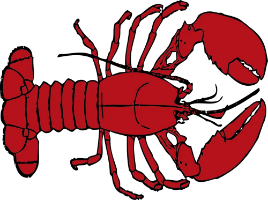Please answer the following question using a single word or phrase: 
What is the lobster often a centerpiece in?

Seafood cuisine